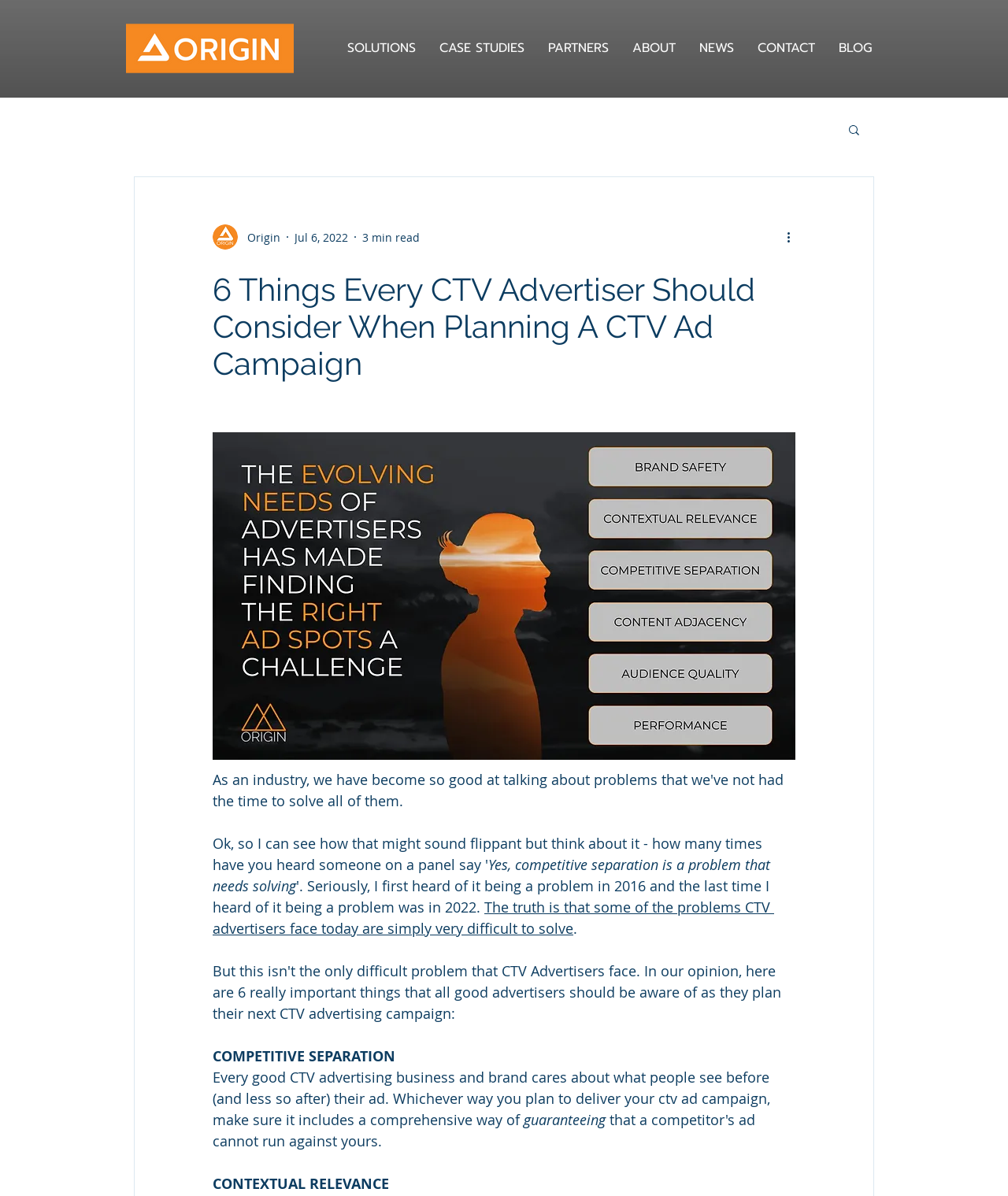Determine the bounding box coordinates of the clickable region to follow the instruction: "Learn more about 'Kecol Pumping Systems Ltd'".

None